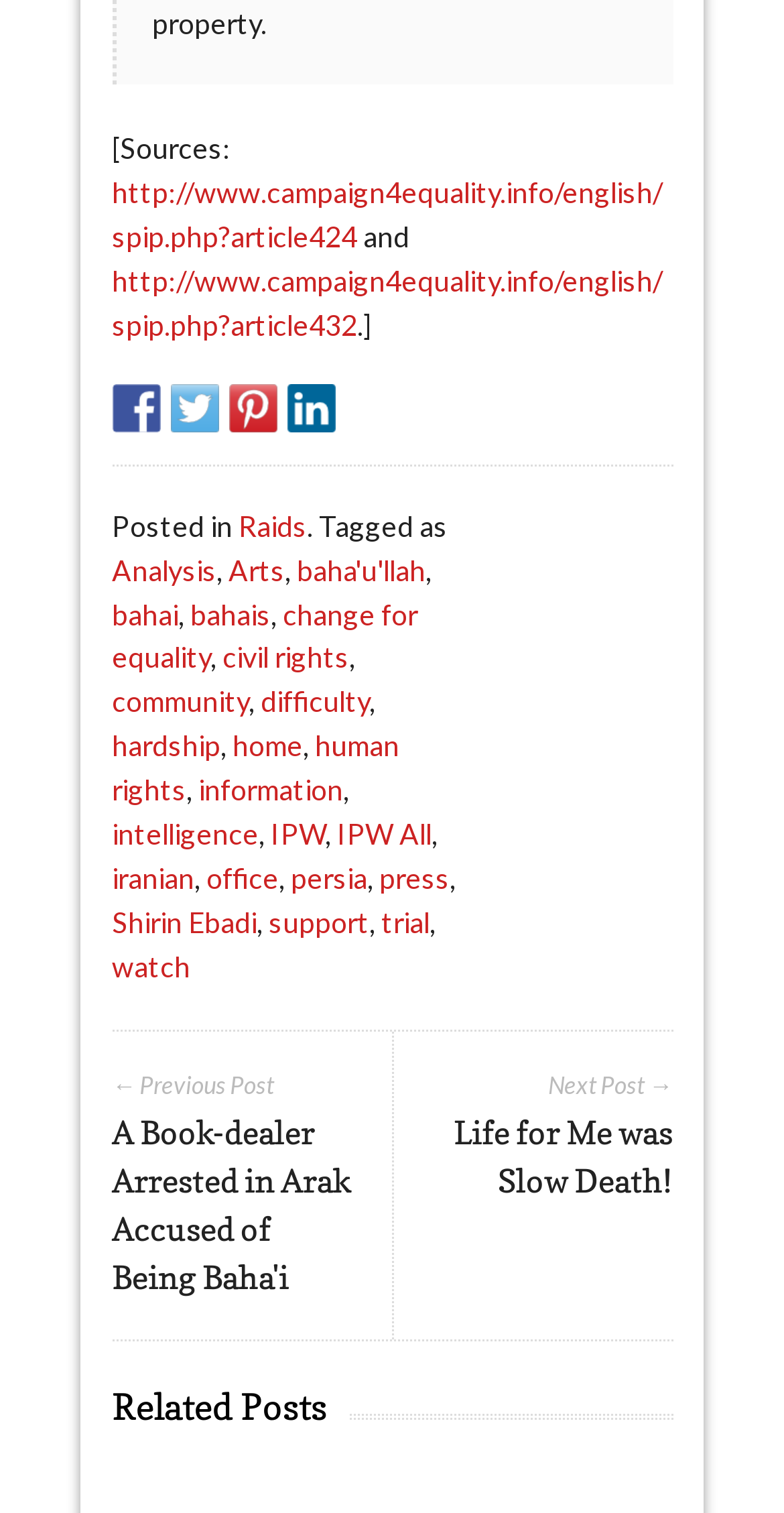Provide the bounding box coordinates of the HTML element described by the text: "title="Share on Linkedin"".

[0.365, 0.253, 0.427, 0.285]